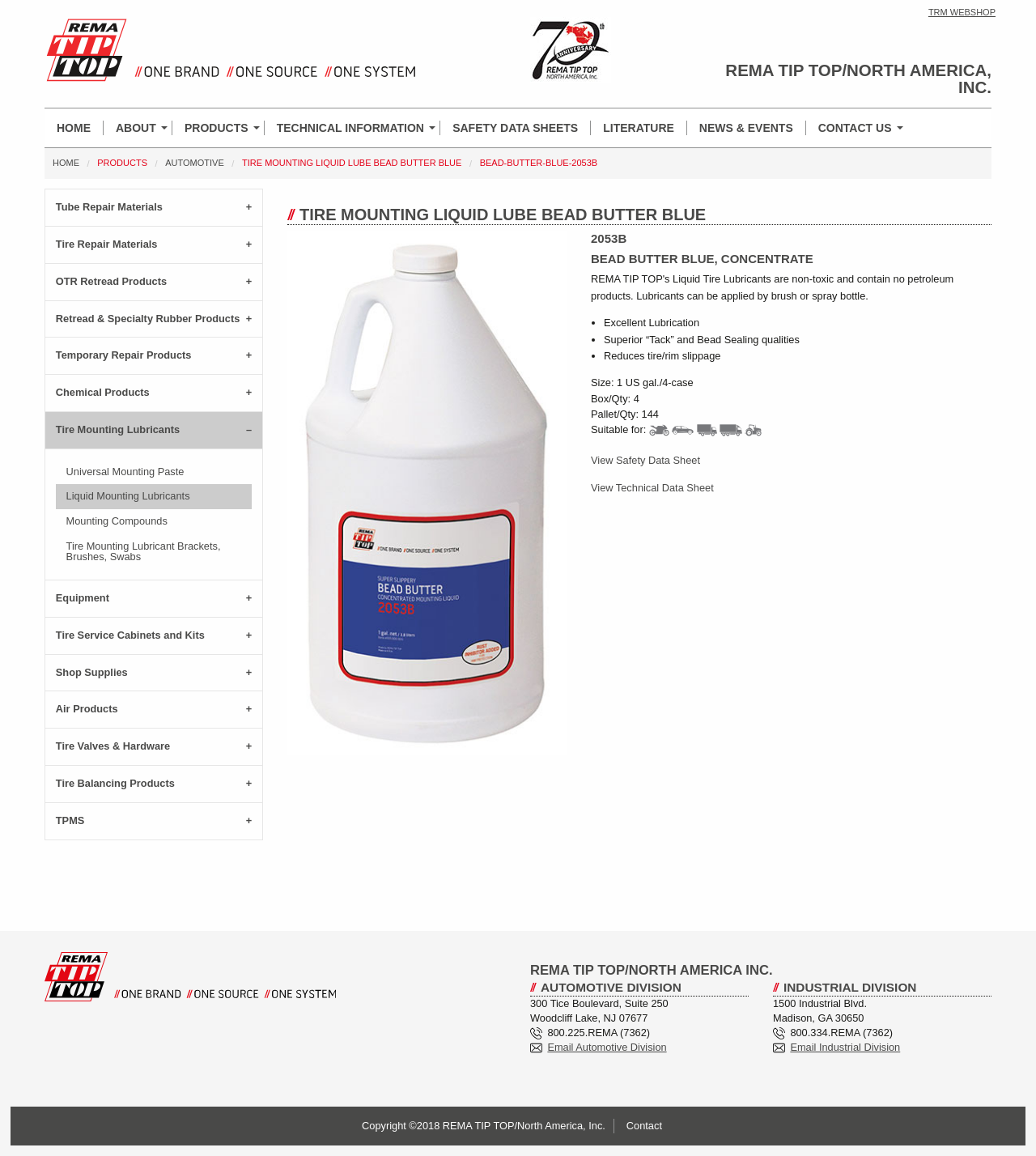What is the function of the product?
Based on the screenshot, provide your answer in one word or phrase.

Tire mounting lubricant